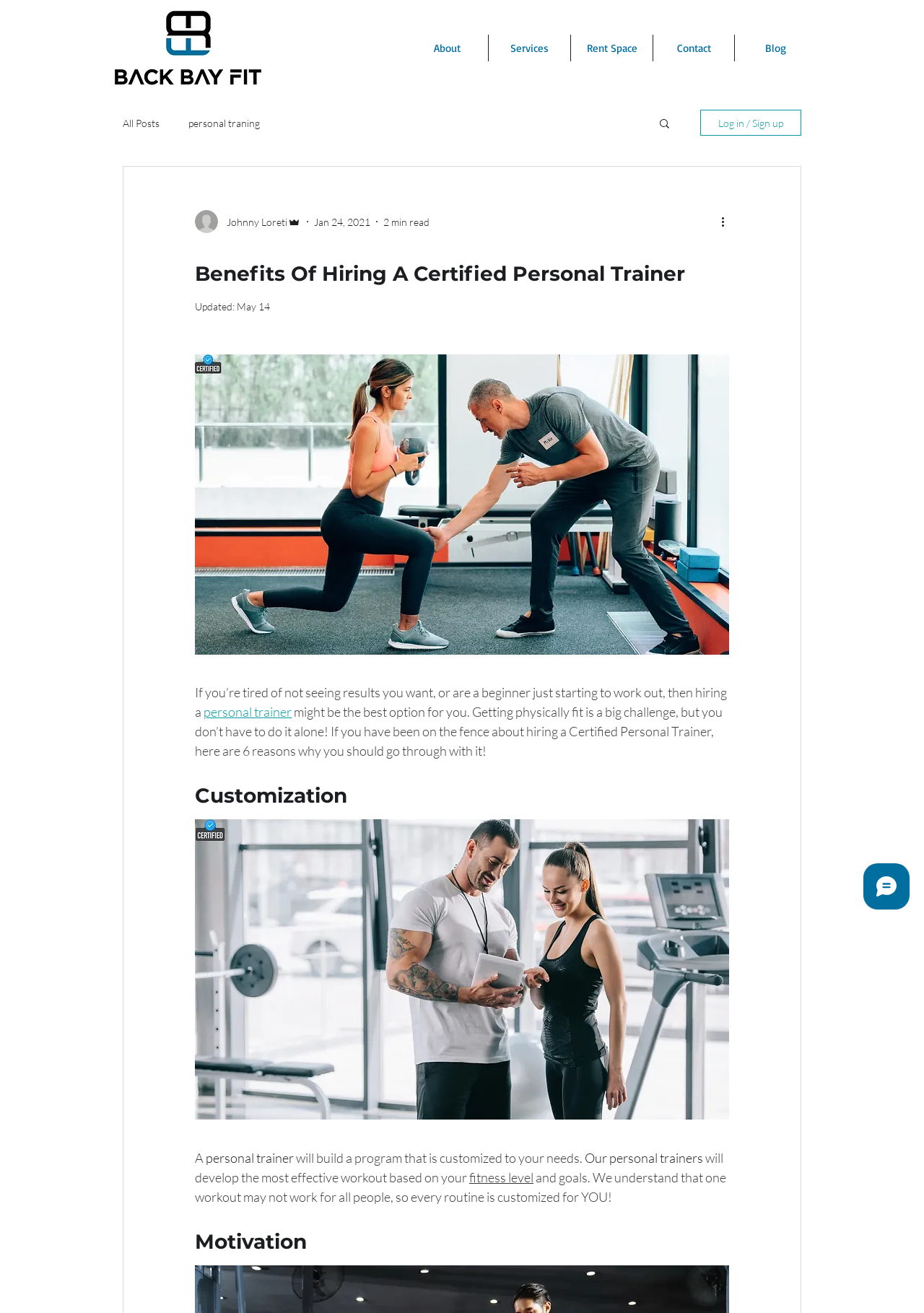Please extract the title of the webpage.

Benefits Of Hiring A Certified Personal Trainer